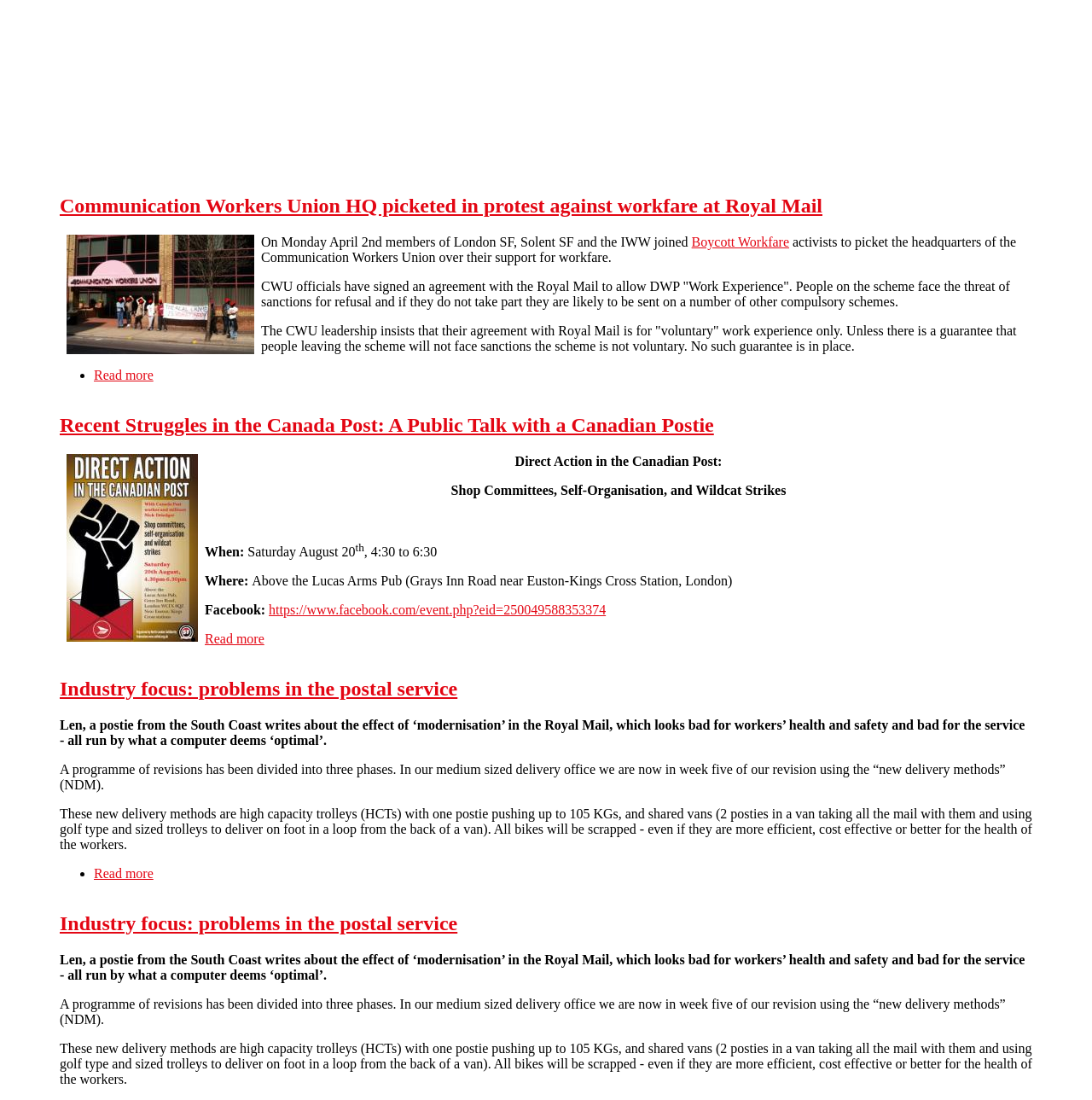Find the bounding box coordinates for the UI element that matches this description: "Boycott Workfare".

[0.633, 0.213, 0.723, 0.226]